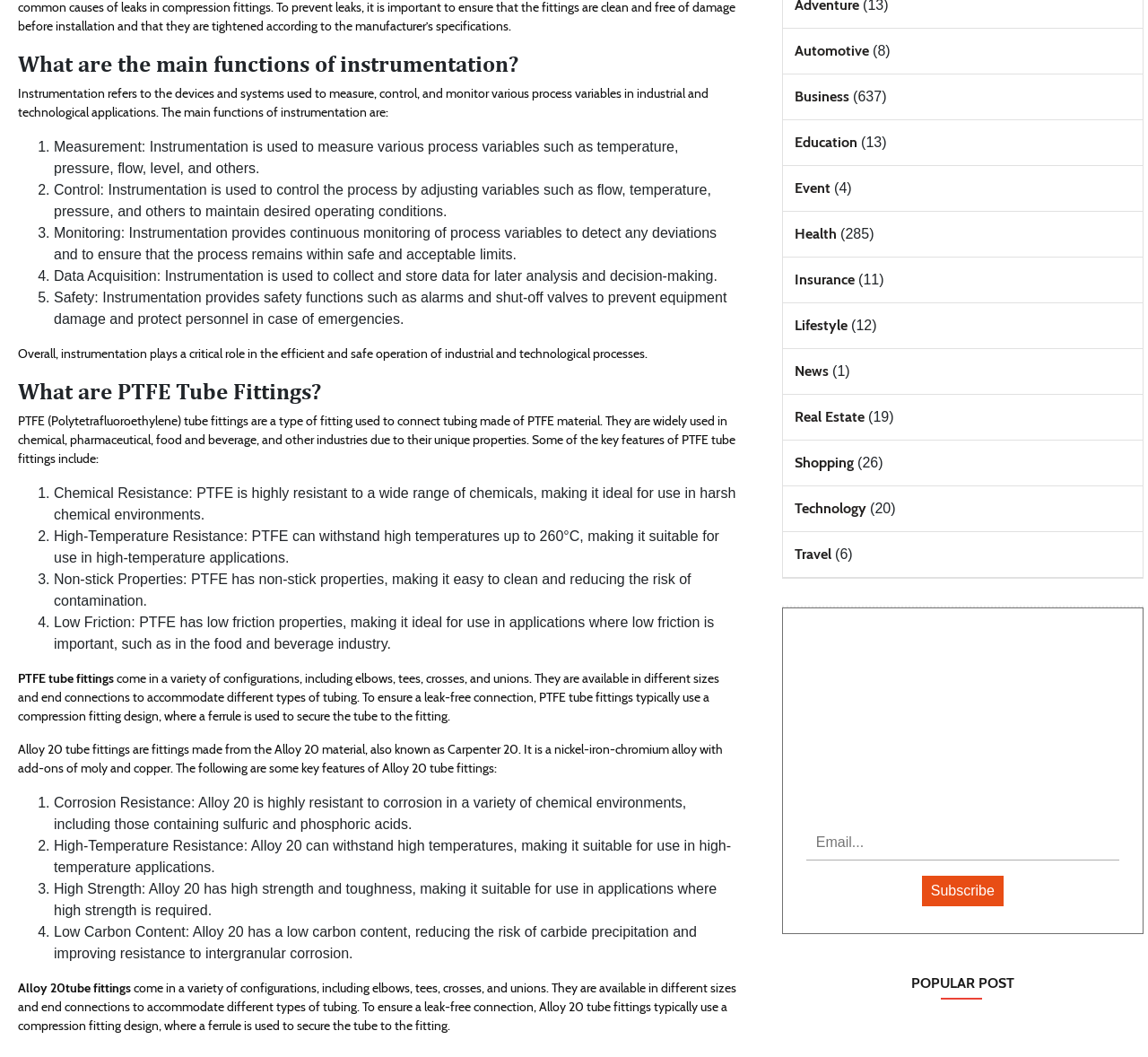Please provide a detailed answer to the question below by examining the image:
What is Alloy 20 tube fittings used for?

The webpage mentions that Alloy 20 tube fittings can withstand high temperatures, making them suitable for use in high-temperature applications. Additionally, they have high strength, low carbon content, and are resistant to corrosion in various chemical environments.